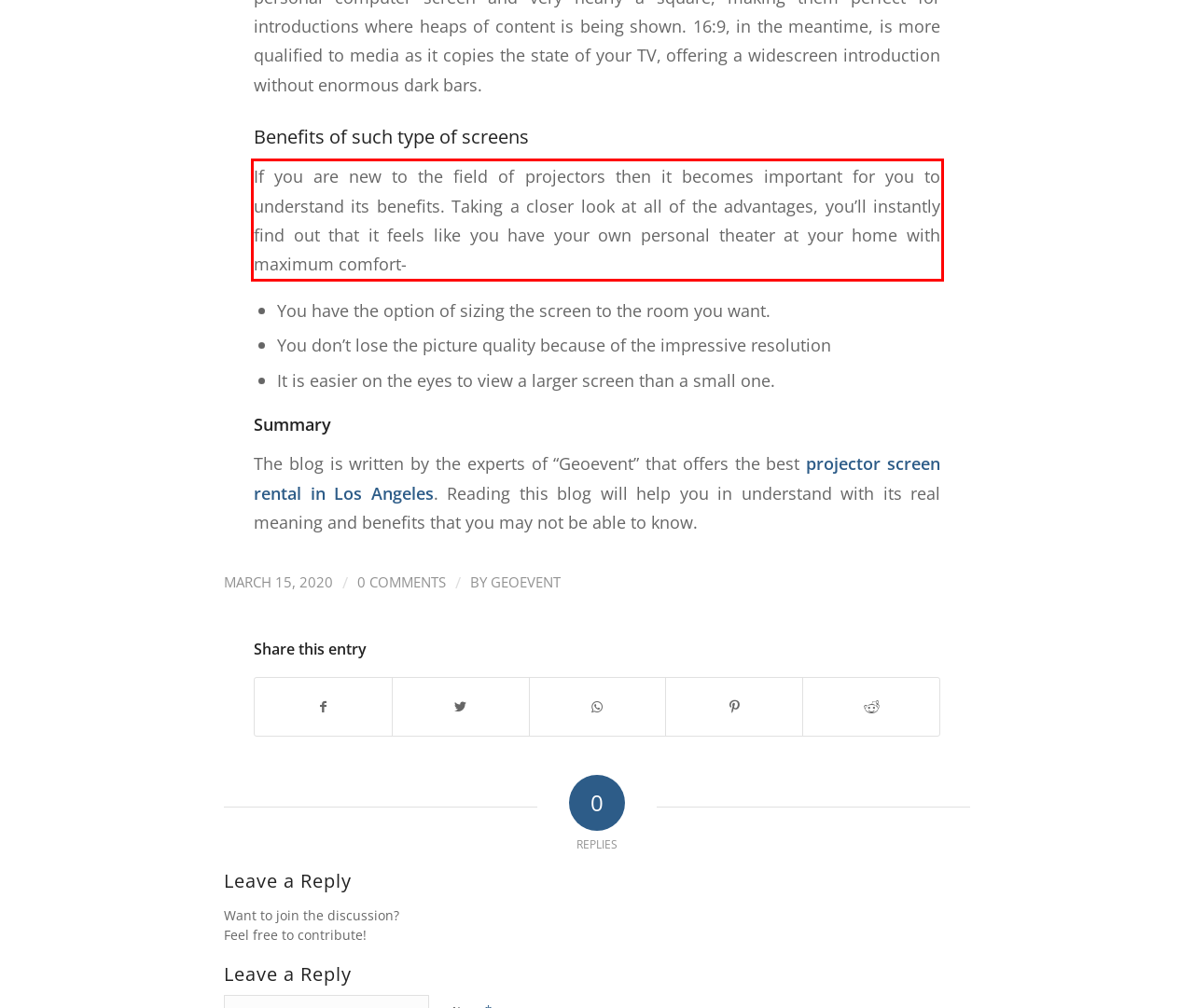Please perform OCR on the text within the red rectangle in the webpage screenshot and return the text content.

If you are new to the field of projectors then it becomes important for you to understand its benefits. Taking a closer look at all of the advantages, you’ll instantly find out that it feels like you have your own personal theater at your home with maximum comfort-